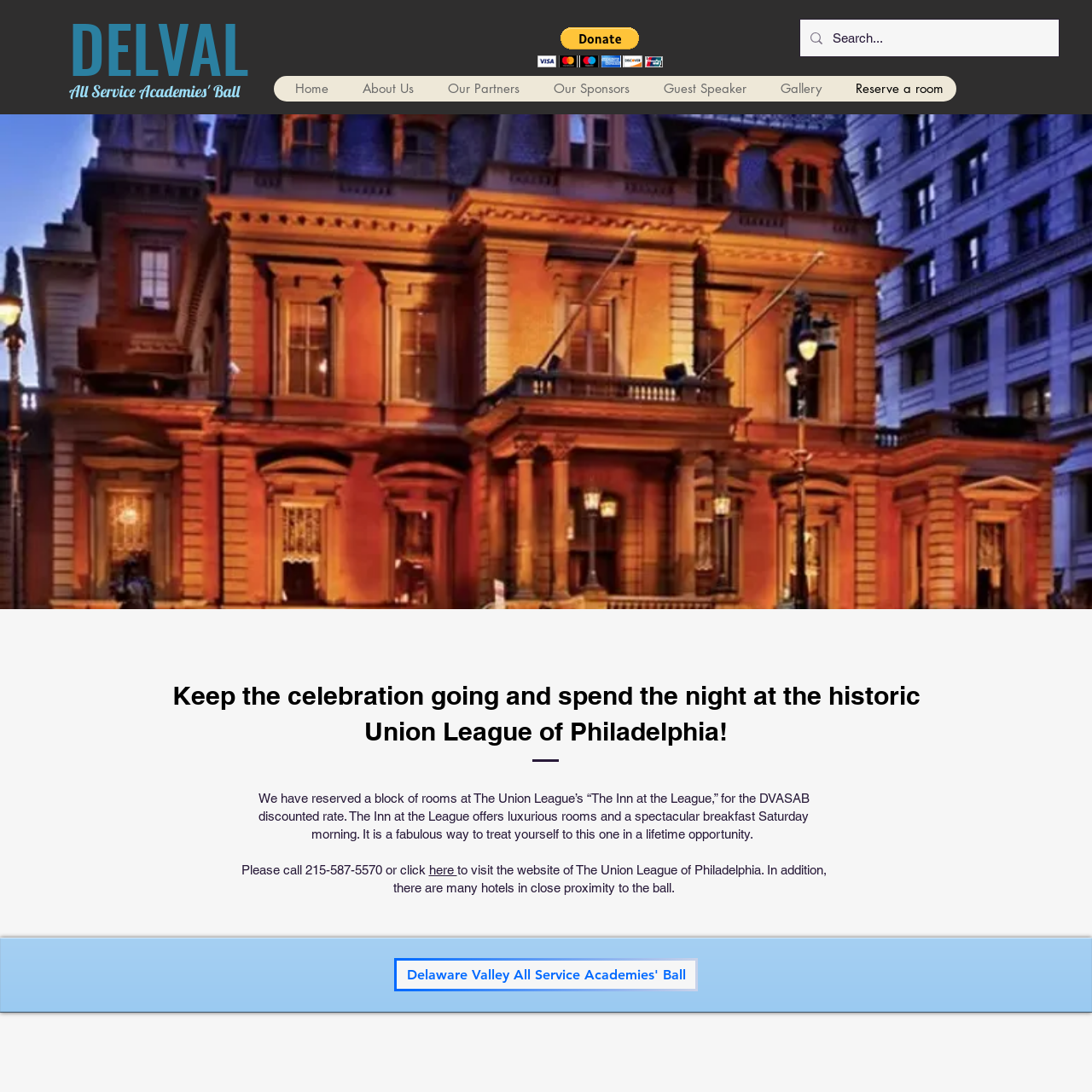Provide the bounding box coordinates of the area you need to click to execute the following instruction: "Click to visit the website of The Union League of Philadelphia".

[0.393, 0.79, 0.418, 0.803]